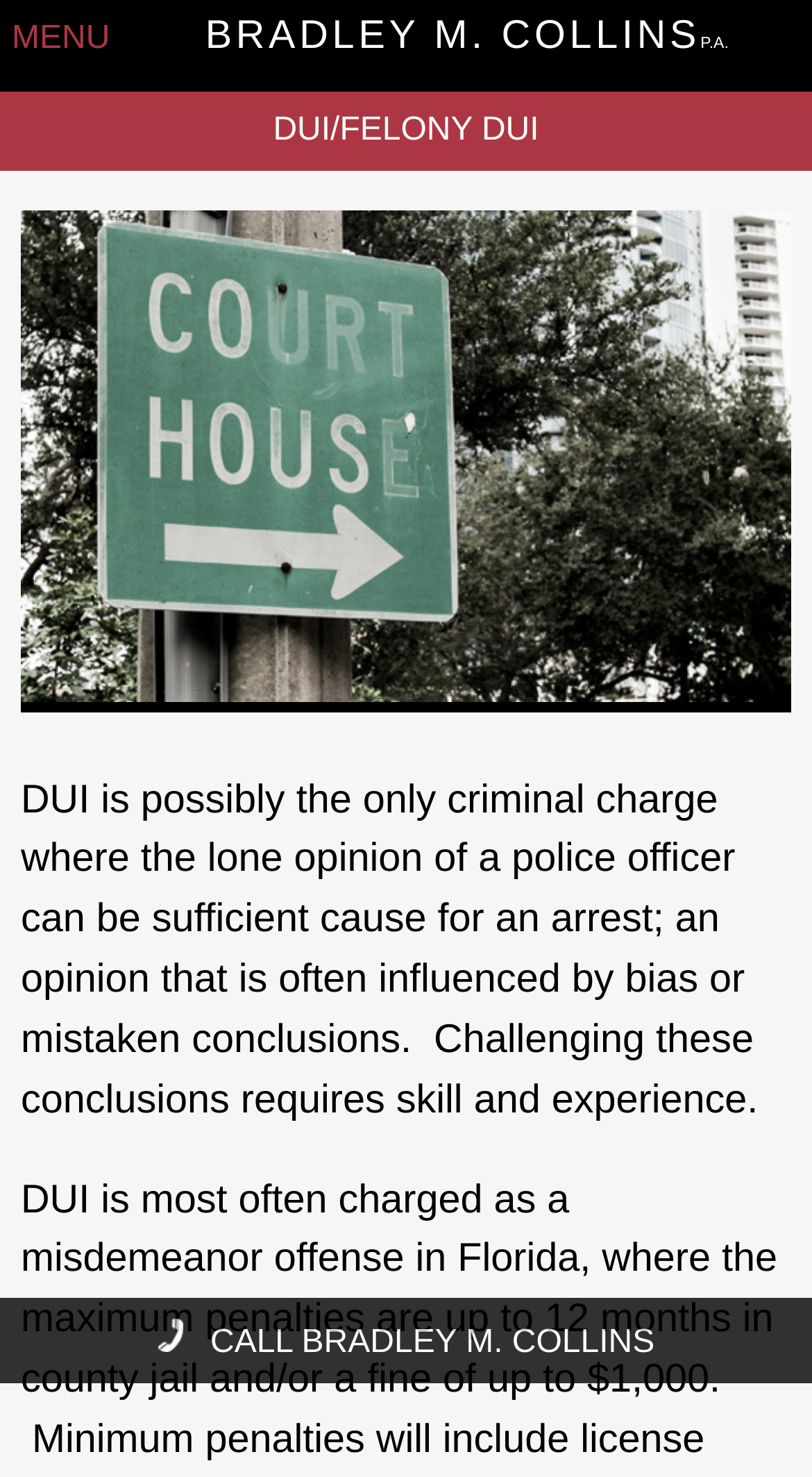Reply to the question with a brief word or phrase: What is the tone of the text about DUI charges?

Critical